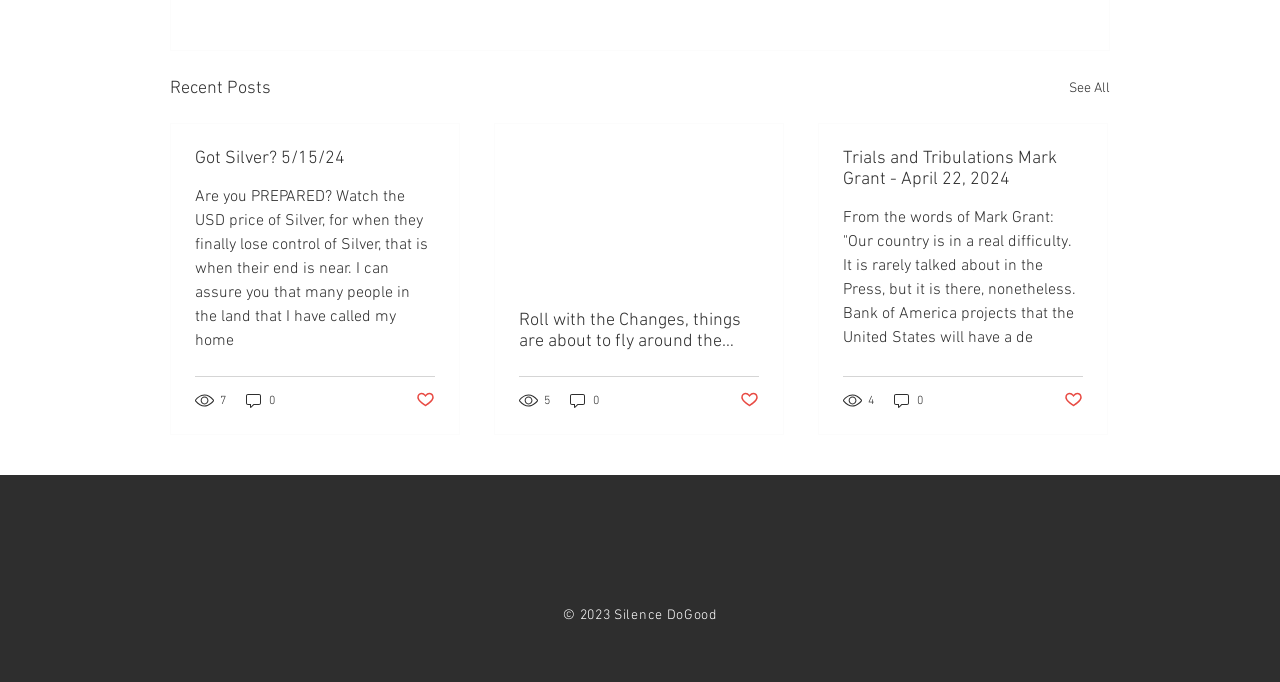Answer the question below in one word or phrase:
What is the copyright information at the bottom of the page?

© 2023 Silence DoGood